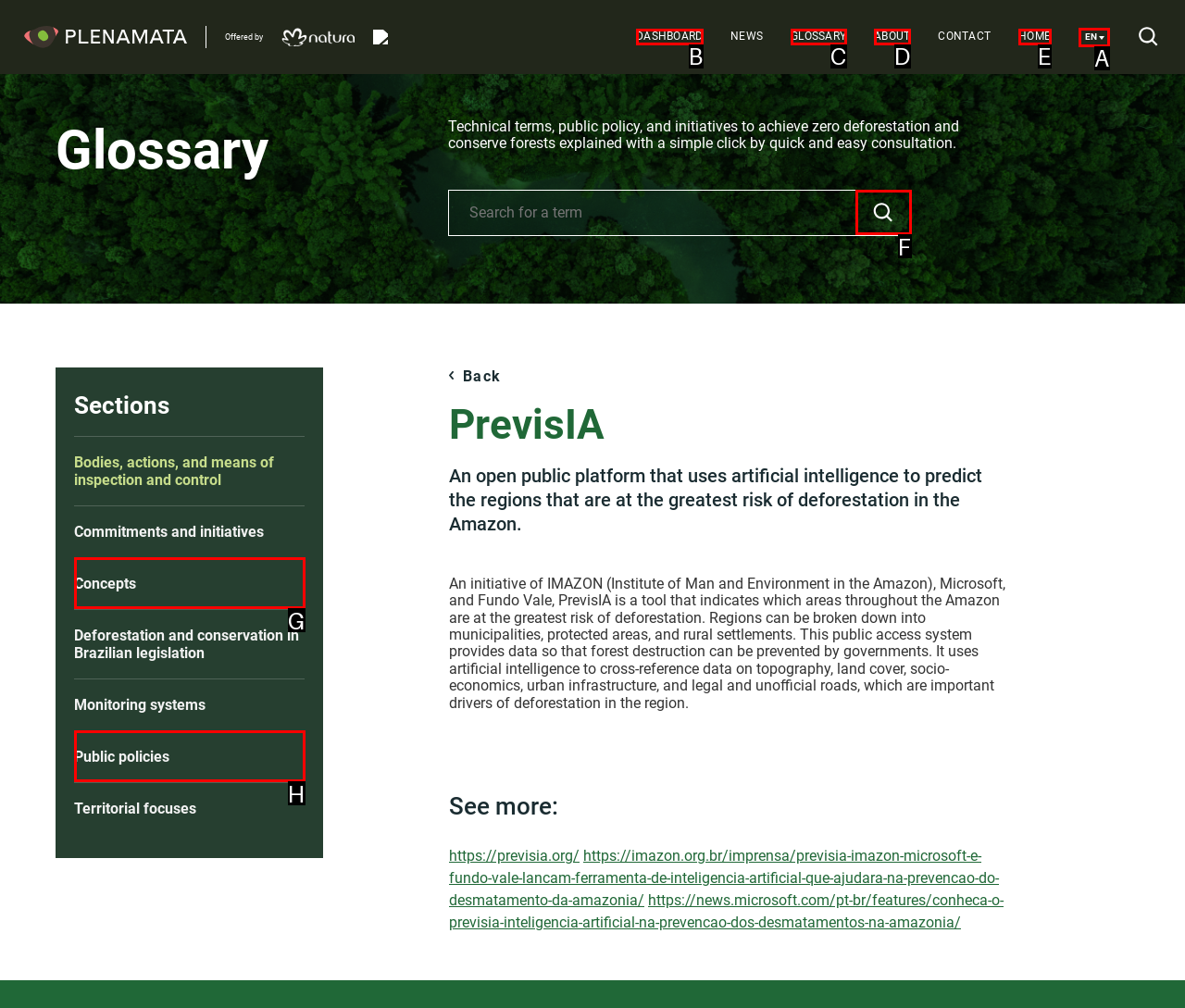Select the HTML element that corresponds to the description: Dashboard. Reply with the letter of the correct option.

B